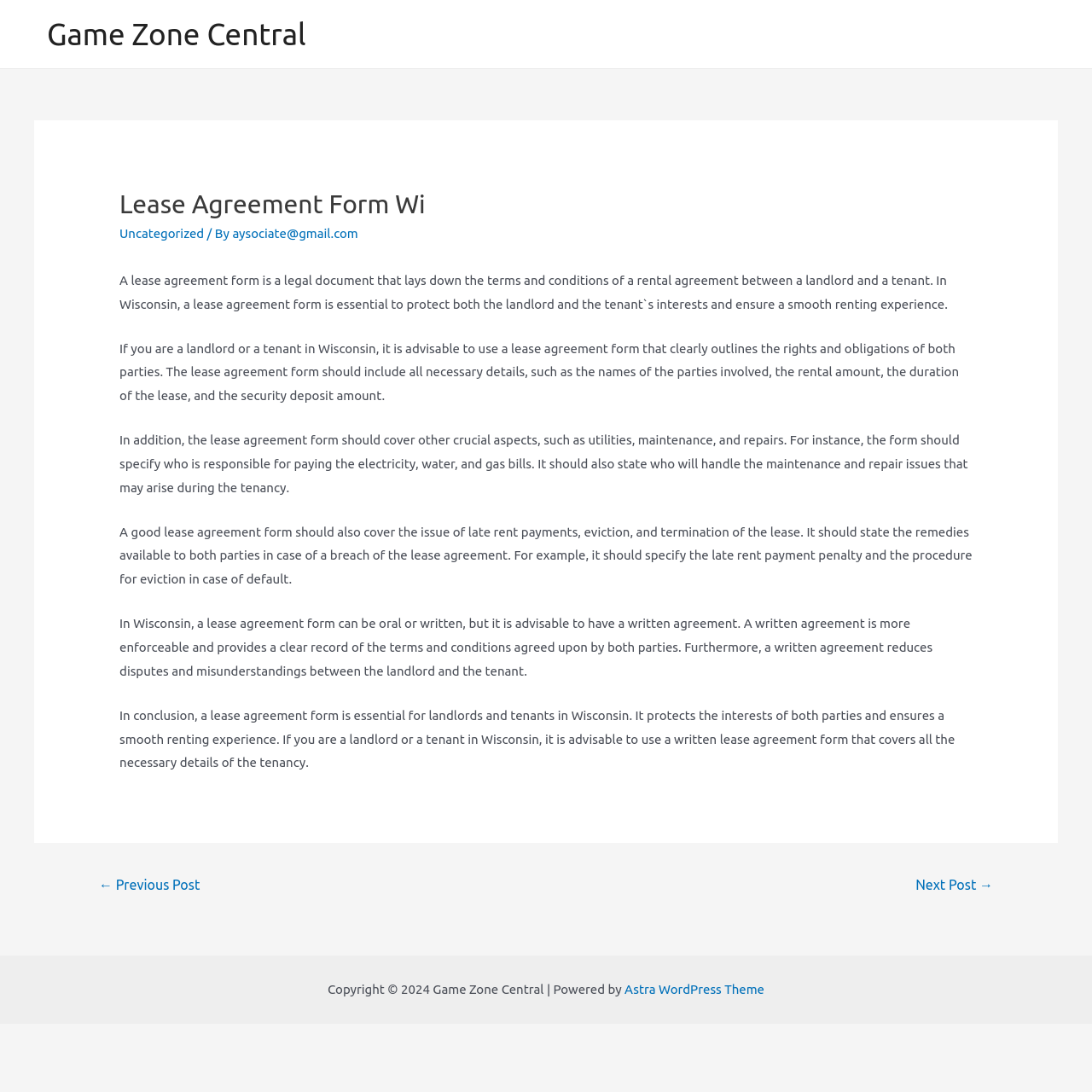Elaborate on the webpage's design and content in a detailed caption.

The webpage is about lease agreement forms in Wisconsin, specifically discussing their importance and essential components. At the top, there is a link to "Game Zone Central" on the left side, and the main content area takes up most of the page. 

The main content area is divided into two sections. The top section has a header with the title "Lease Agreement Form Wi" and some metadata, including the category "Uncategorized" and the author's email address. 

Below the header, there are five paragraphs of text that provide detailed information about lease agreement forms in Wisconsin. The text explains the importance of having a lease agreement, the necessary details it should include, and the benefits of having a written agreement. 

At the bottom of the main content area, there is a navigation section with links to previous and next posts. 

Finally, at the very bottom of the page, there is a footer section with a copyright notice and a link to the "Astra WordPress Theme".